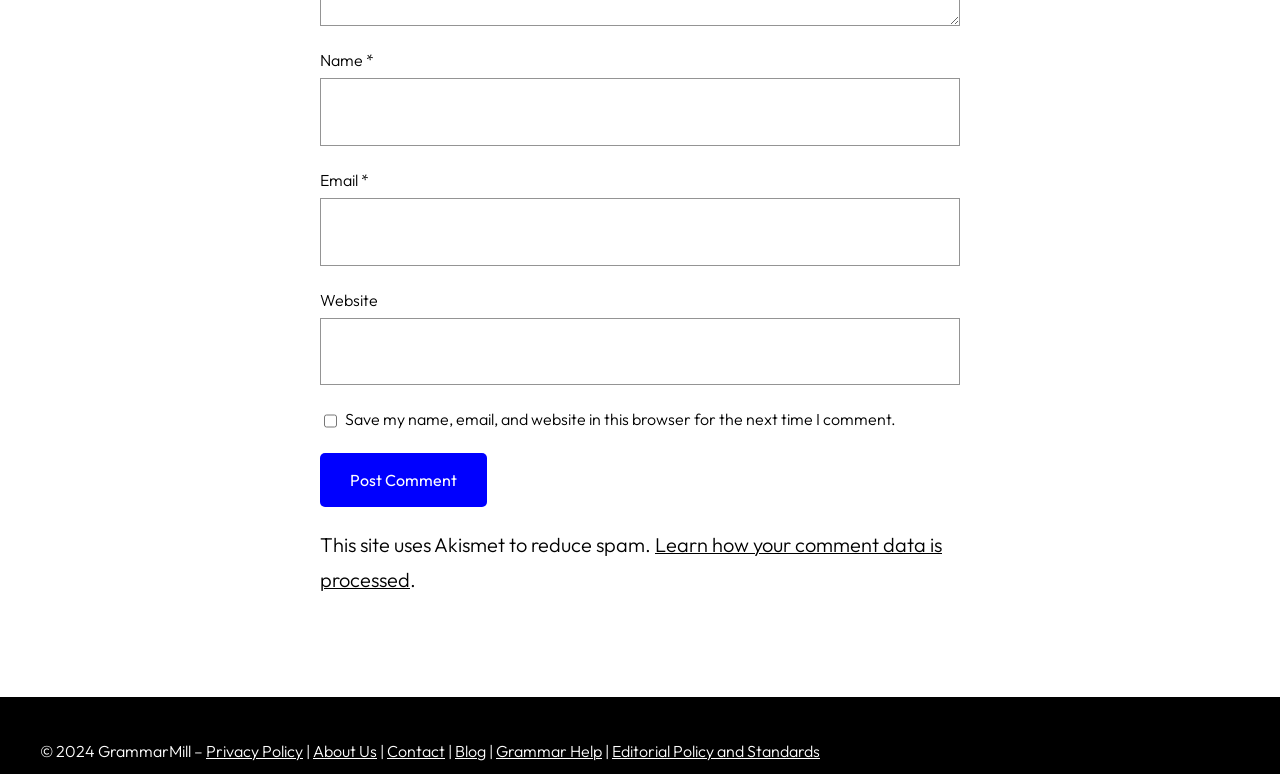Use a single word or phrase to answer the question: 
What is the label of the first textbox?

Name